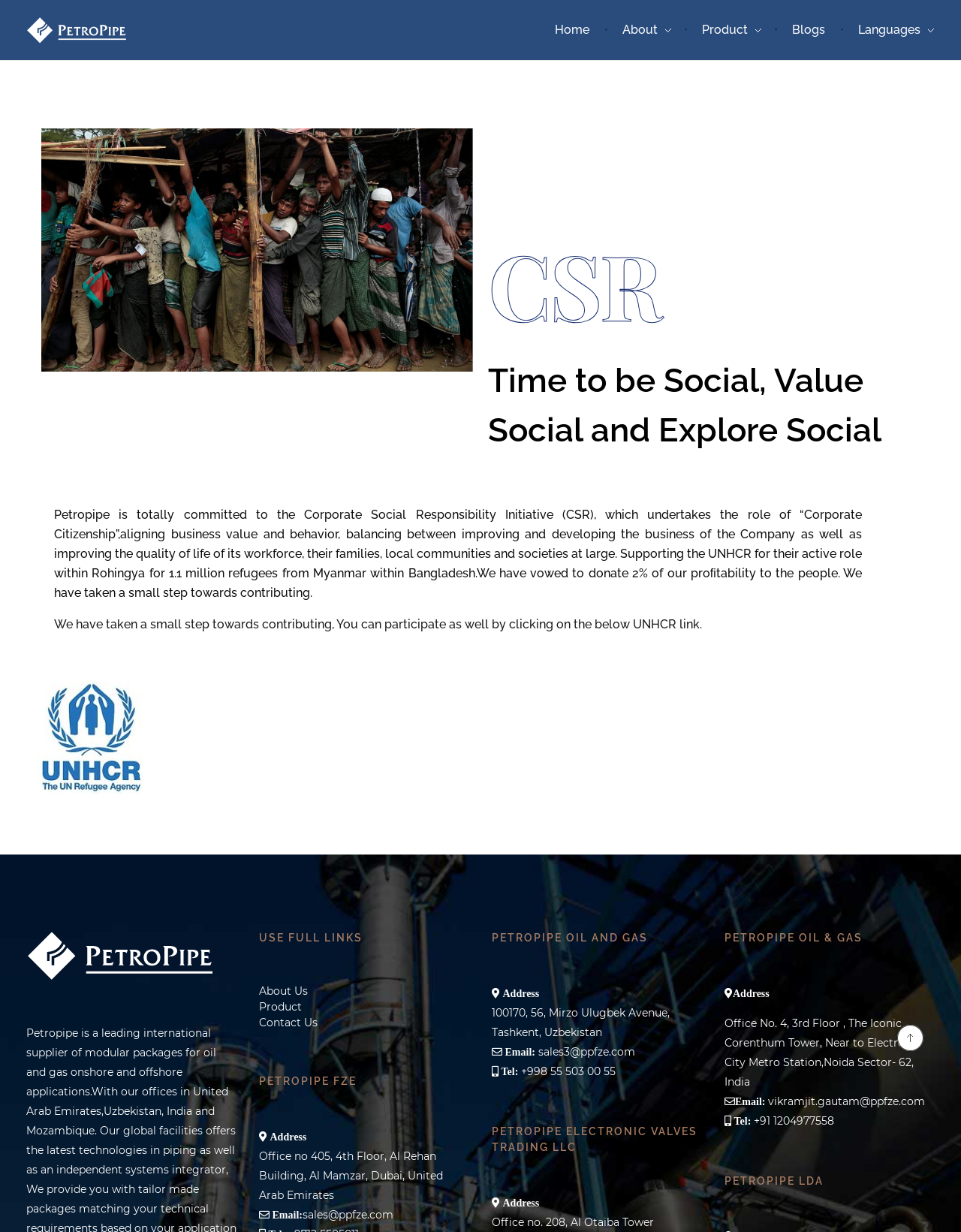Determine the bounding box coordinates of the area to click in order to meet this instruction: "Go to the Home page".

[0.578, 0.0, 0.633, 0.049]